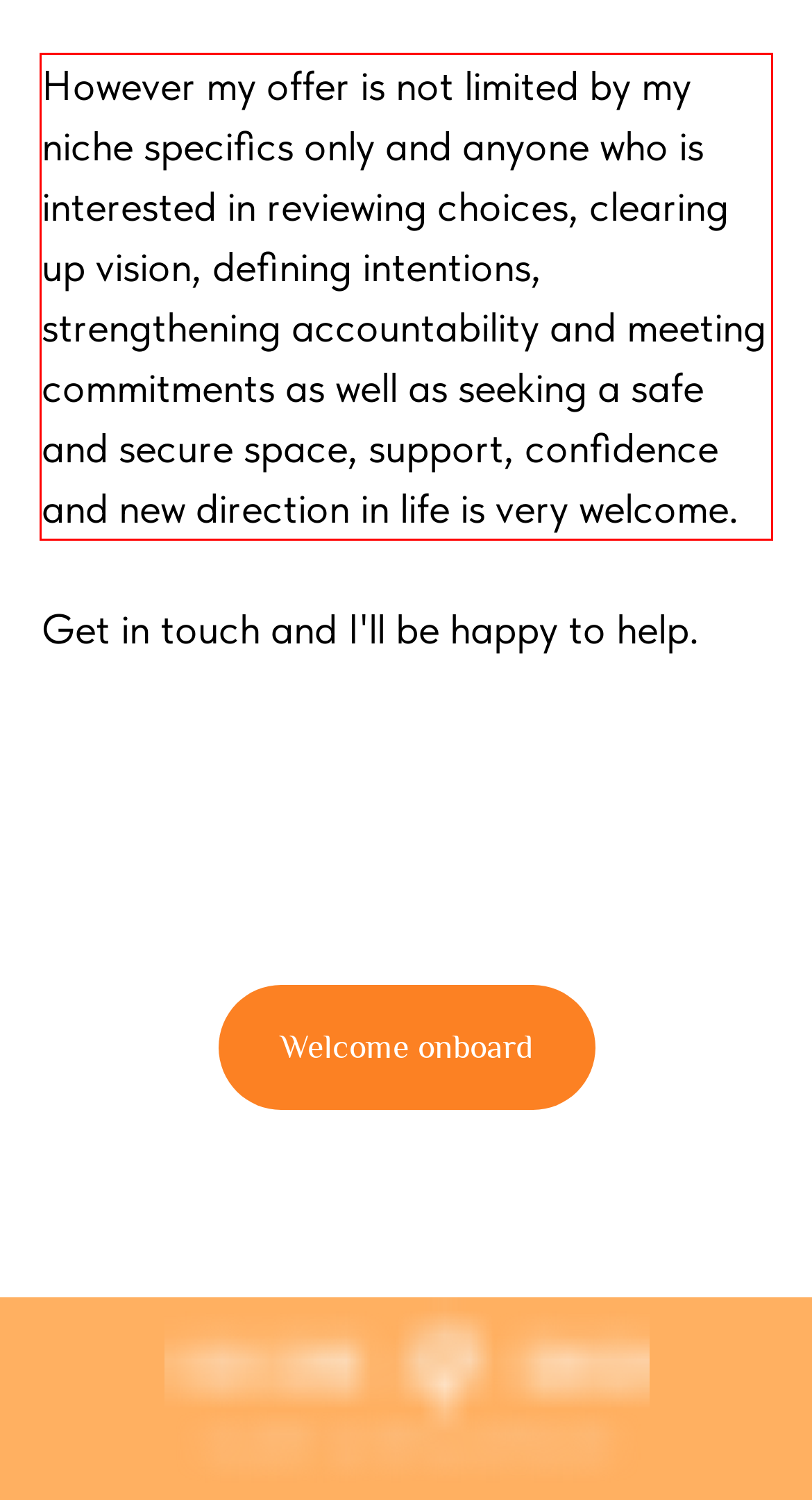You are given a screenshot of a webpage with a UI element highlighted by a red bounding box. Please perform OCR on the text content within this red bounding box.

However my offer is not limited by my niche specifics only and anyone who is interested in reviewing choices, clearing up vision, defining intentions, strengthening accountability and meeting commitments as well as seeking a safe and secure space, support, confidence and new direction in life is very welcome.